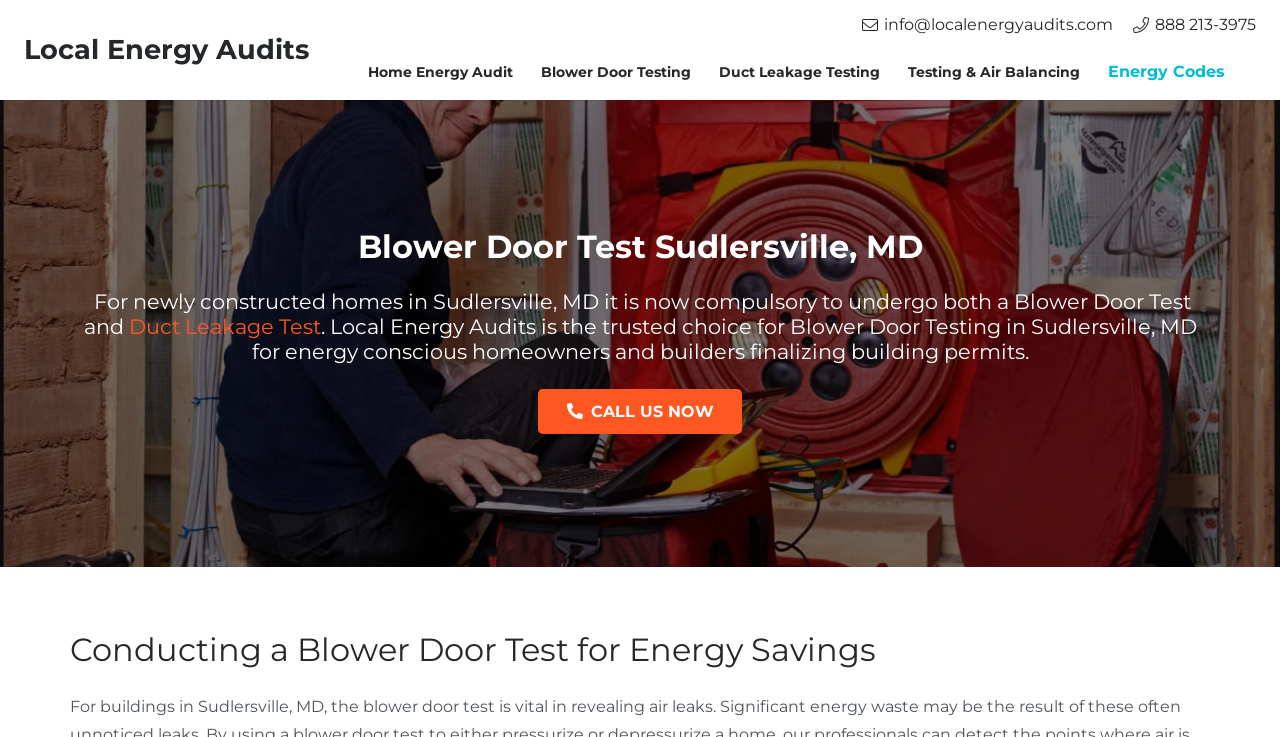What is required for newly constructed homes in Sudlersville, MD?
Please elaborate on the answer to the question with detailed information.

According to the heading 'Blower Door Test Sudlersville, MD', it is compulsory for newly constructed homes in Sudlersville, MD to undergo both a Blower Door Test and Duct Leakage Test.